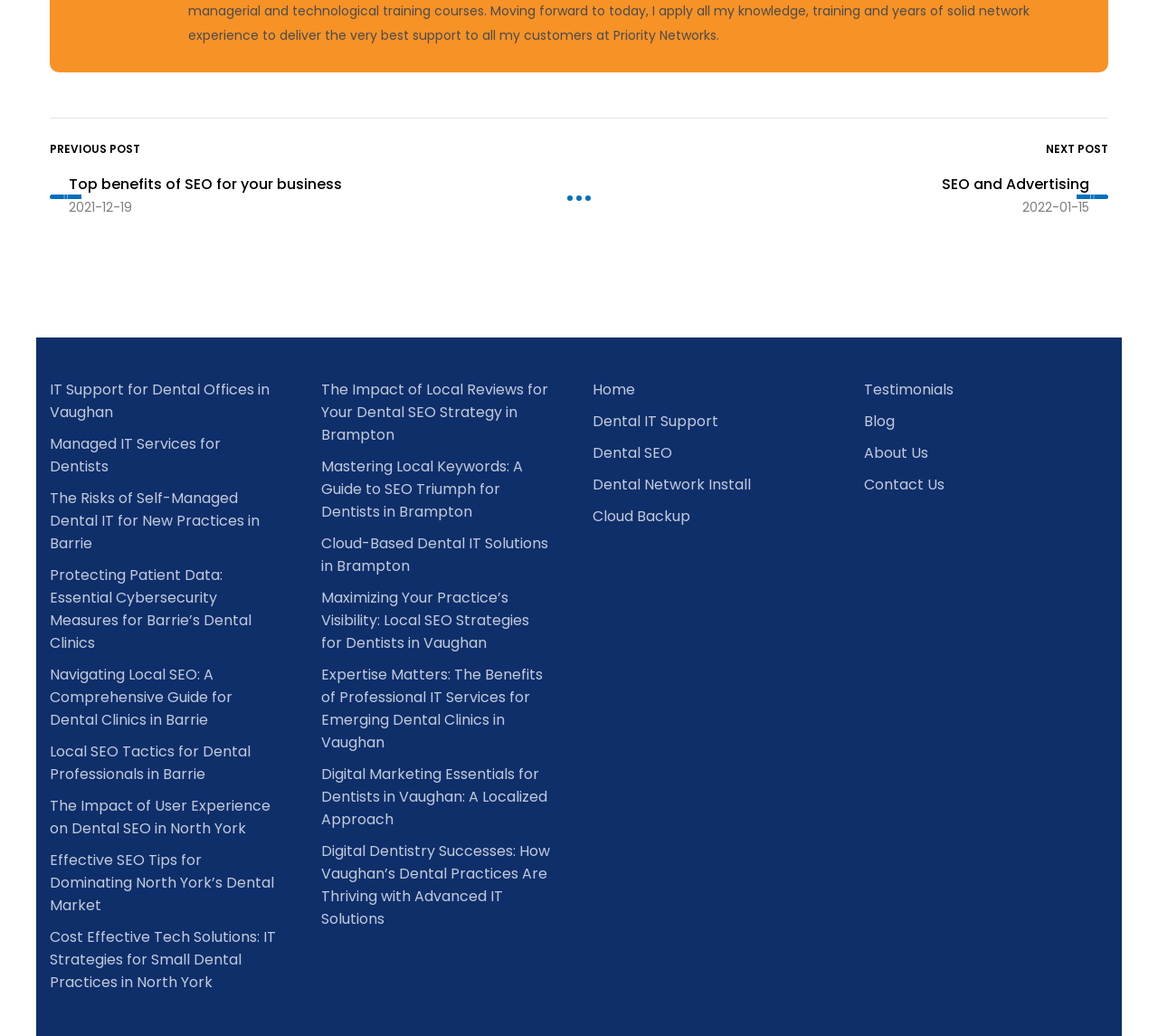Could you highlight the region that needs to be clicked to execute the instruction: "Read the article 'Top benefits of SEO for your business'"?

[0.059, 0.168, 0.375, 0.212]